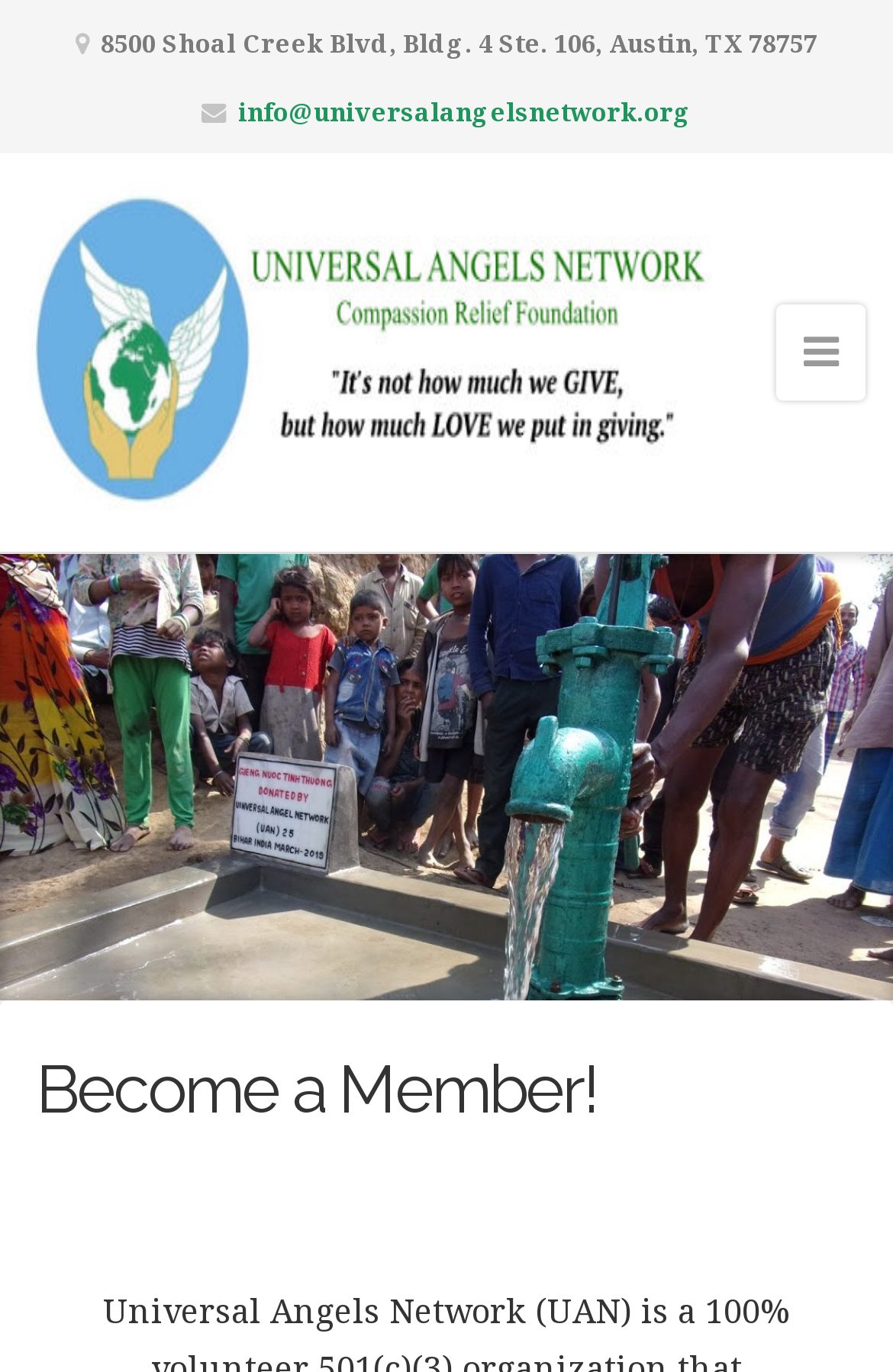How many headings are there on the webpage? Examine the screenshot and reply using just one word or a brief phrase.

3